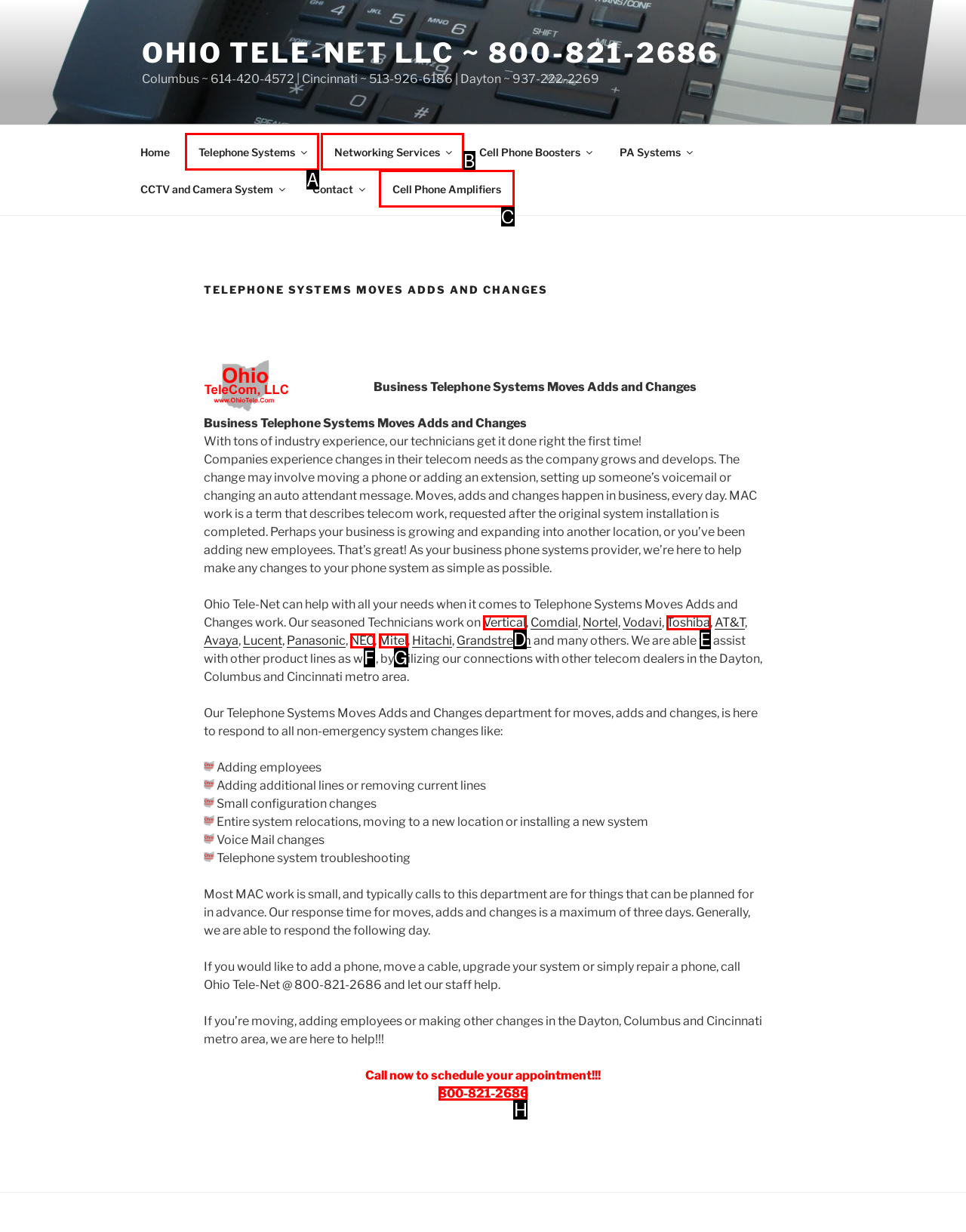Identify the correct option to click in order to complete this task: Call the phone number 800-821-2686
Answer with the letter of the chosen option directly.

H